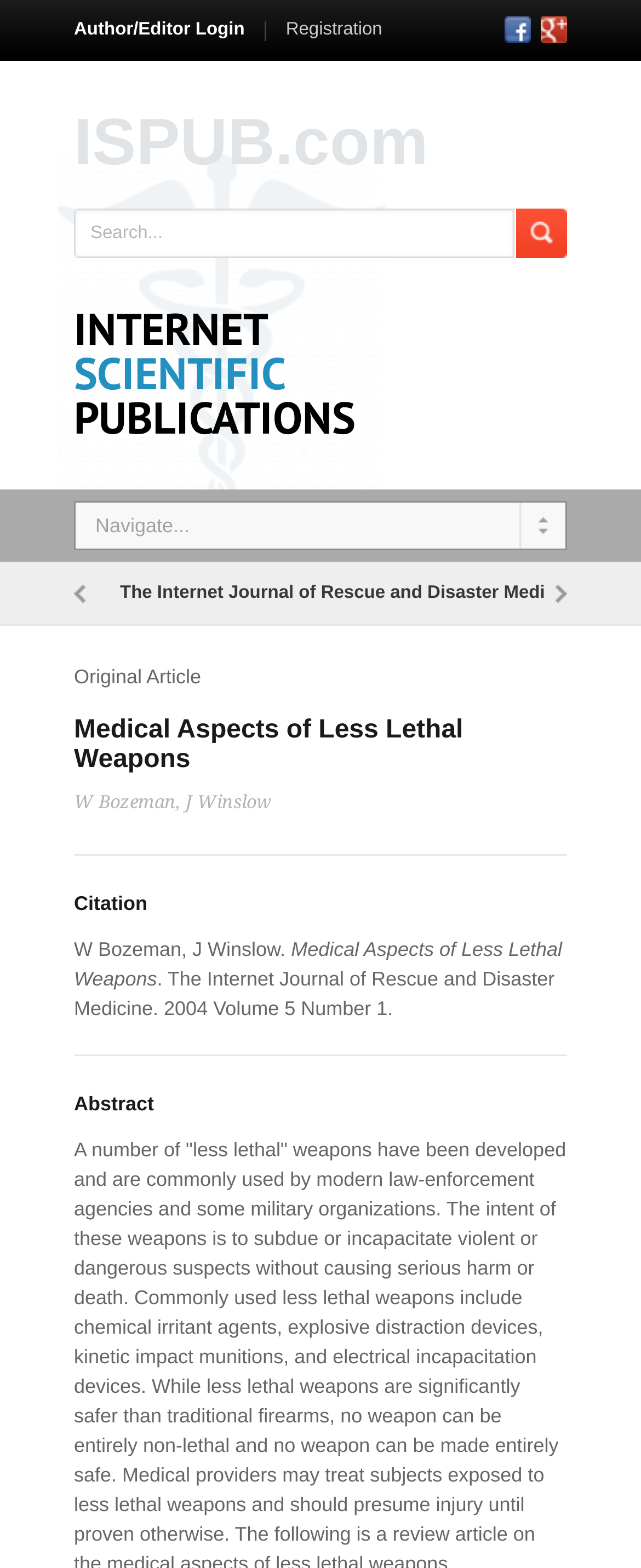Determine the bounding box coordinates for the UI element described. Format the coordinates as (top-left x, top-left y, bottom-right x, bottom-right y) and ensure all values are between 0 and 1. Element description: input value="Search..." name="keywords" title="Search..."

[0.141, 0.133, 0.782, 0.164]